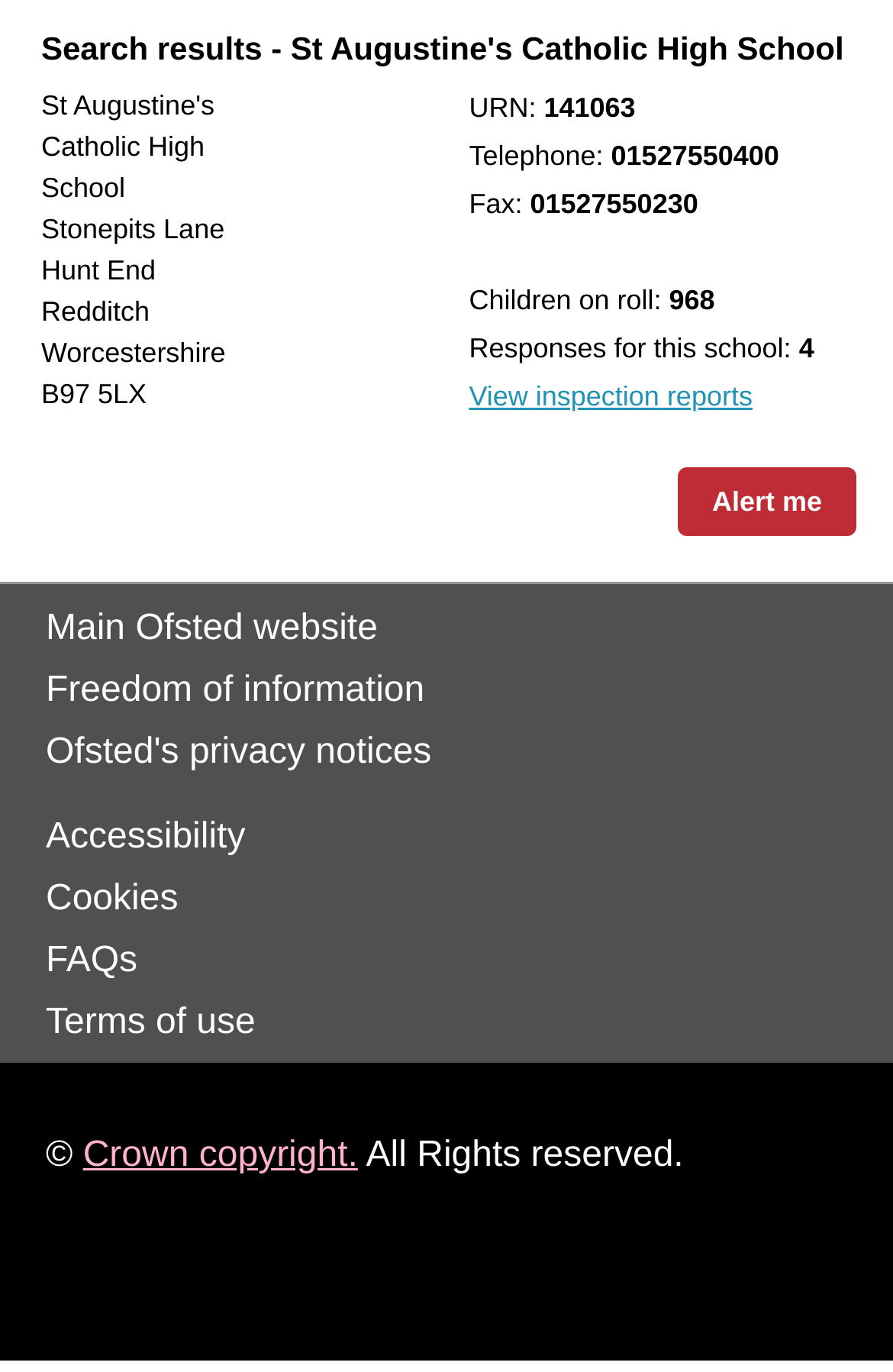Find the bounding box coordinates for the element that must be clicked to complete the instruction: "View Crown copyright". The coordinates should be four float numbers between 0 and 1, indicated as [left, top, right, bottom].

[0.093, 0.828, 0.401, 0.857]